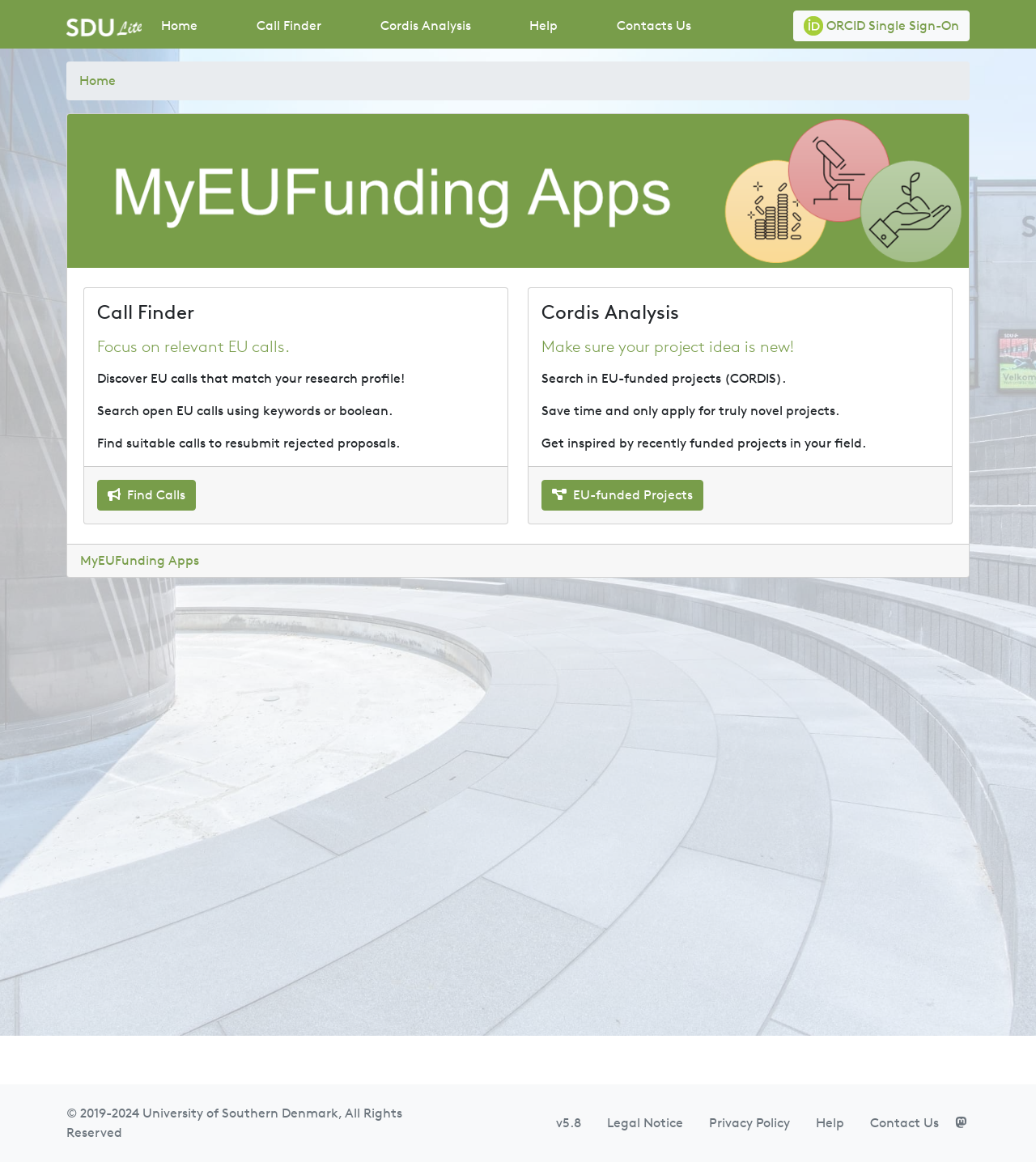Please identify the bounding box coordinates of the clickable area that will fulfill the following instruction: "Log in with ORCID Single Sign-On". The coordinates should be in the format of four float numbers between 0 and 1, i.e., [left, top, right, bottom].

[0.766, 0.009, 0.936, 0.036]